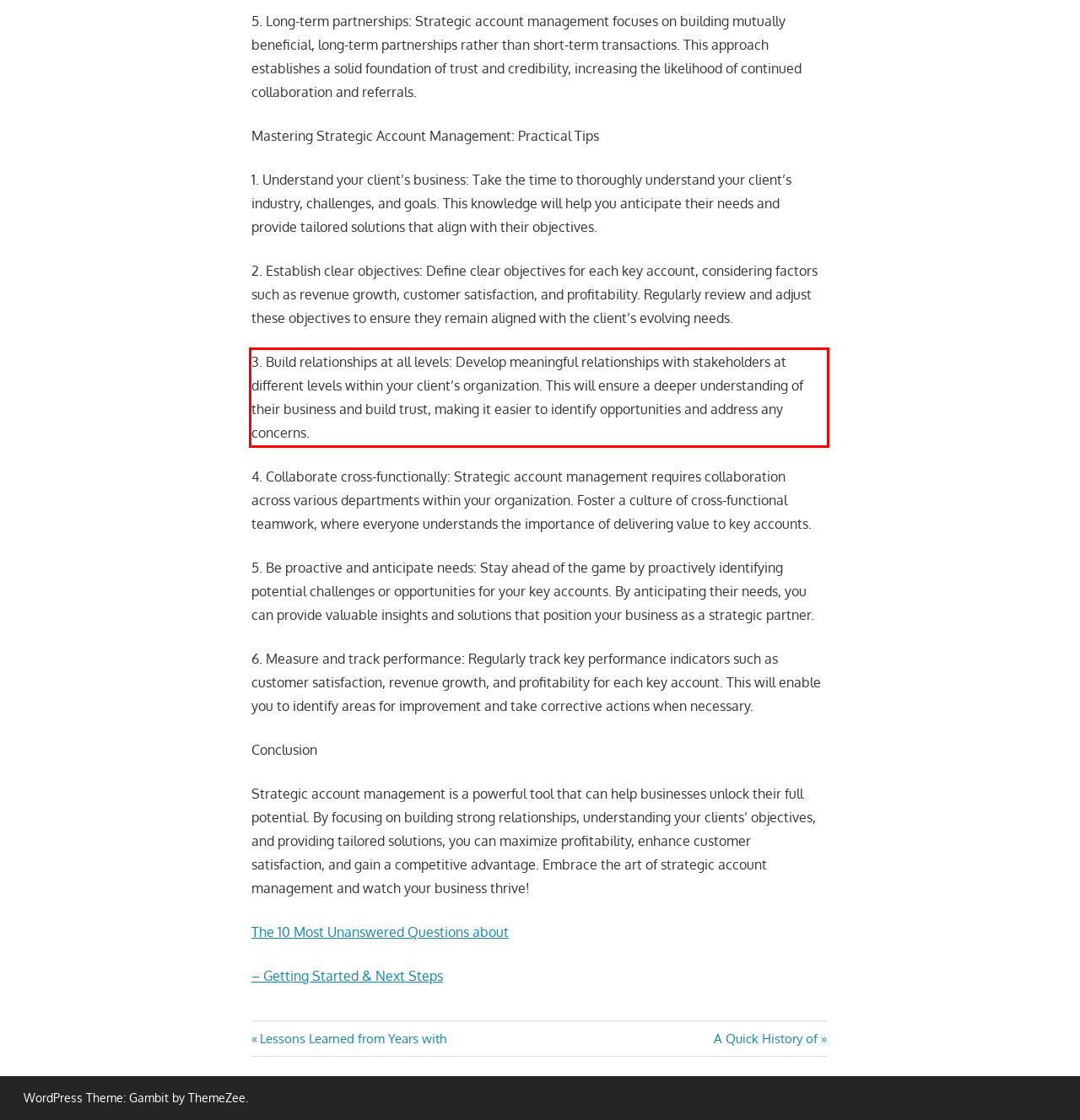Given a screenshot of a webpage containing a red bounding box, perform OCR on the text within this red bounding box and provide the text content.

3. Build relationships at all levels: Develop meaningful relationships with stakeholders at different levels within your client’s organization. This will ensure a deeper understanding of their business and build trust, making it easier to identify opportunities and address any concerns.